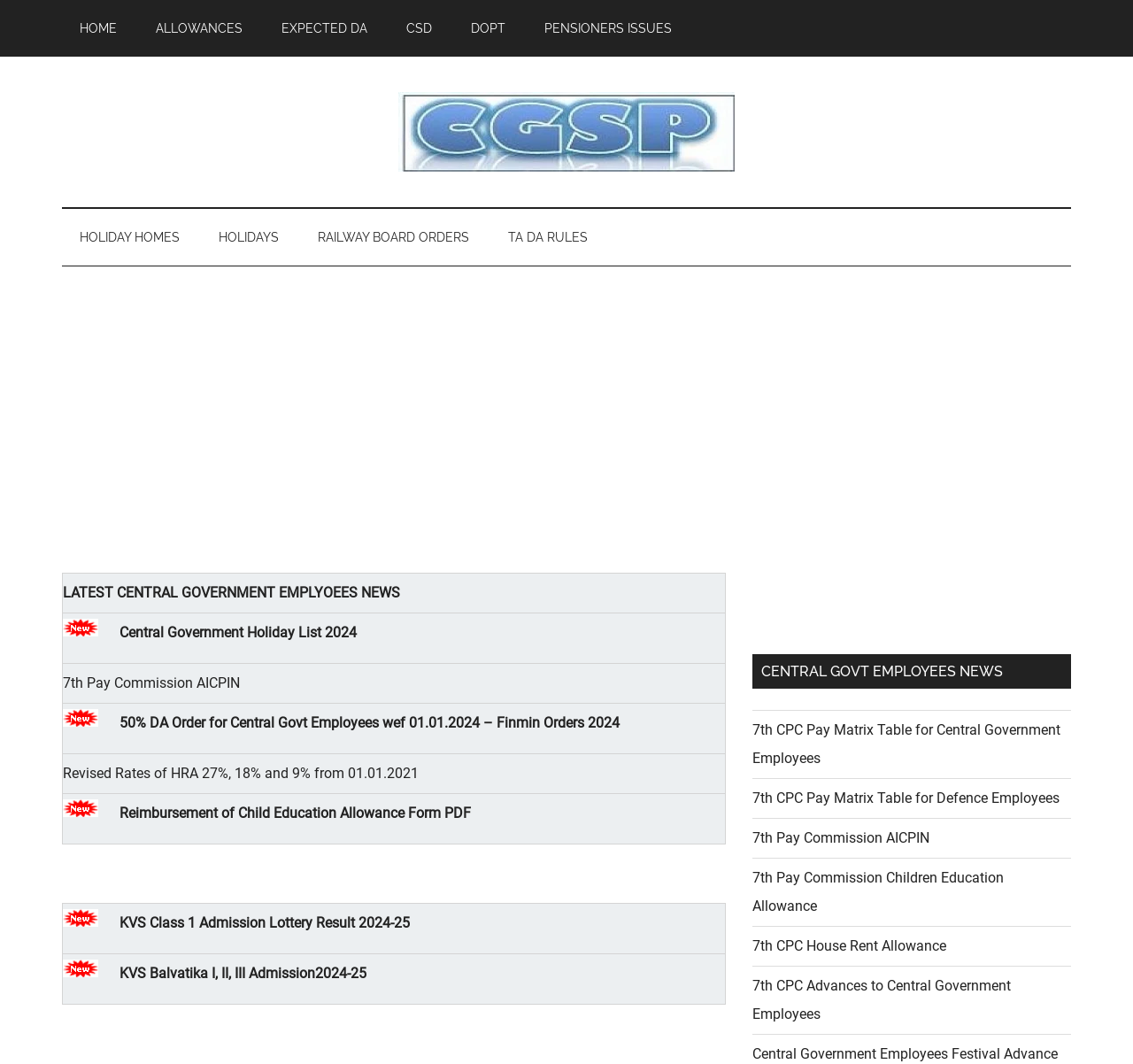Determine the bounding box coordinates for the HTML element described here: "7th Pay Commission AICPIN".

[0.055, 0.634, 0.212, 0.65]